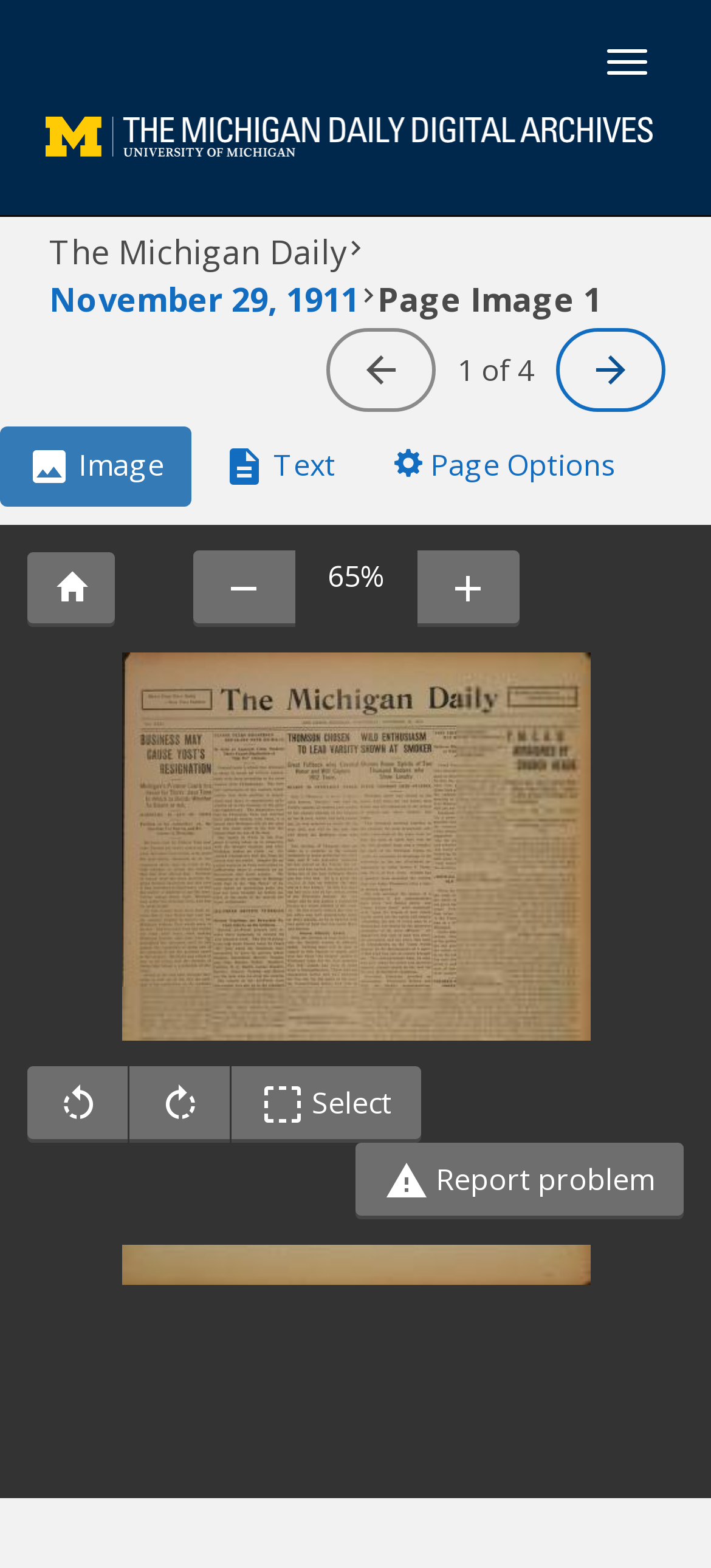Summarize the webpage in an elaborate manner.

This webpage is an archive of The Michigan Daily newspaper, specifically the November 29, 1911 issue, volume 22, issue 49, and it displays Image 1 of 4. 

At the top, there is a button to toggle navigation, followed by a link to The Michigan Daily Digital Archives, which includes an image of the archives' logo. Below this, there is a heading that indicates the current page image being displayed. 

To the right of the heading, there is a link to the specific date of the publication, November 29, 1911. Next to this link, there is a text indicating that the current image is 1 of 4. 

Further down, there is a horizontal tab list with three tabs: Image, Text, and Page Options. Below the tab list, there is a tab panel that displays the content of the selected tab. 

Inside the tab panel, there is a layout table with several groups of elements. On the left, there is a group with a button to rotate the image. In the middle, there are zoom controls, including buttons to zoom in and out, and a text displaying the current zoom level, 65%. On the right, there are image controls, including three buttons to manipulate the image. 

Below the zoom controls, there is a canvas element that displays the actual image of the newspaper page. At the bottom, there is a group with a button to report a problem with the image.